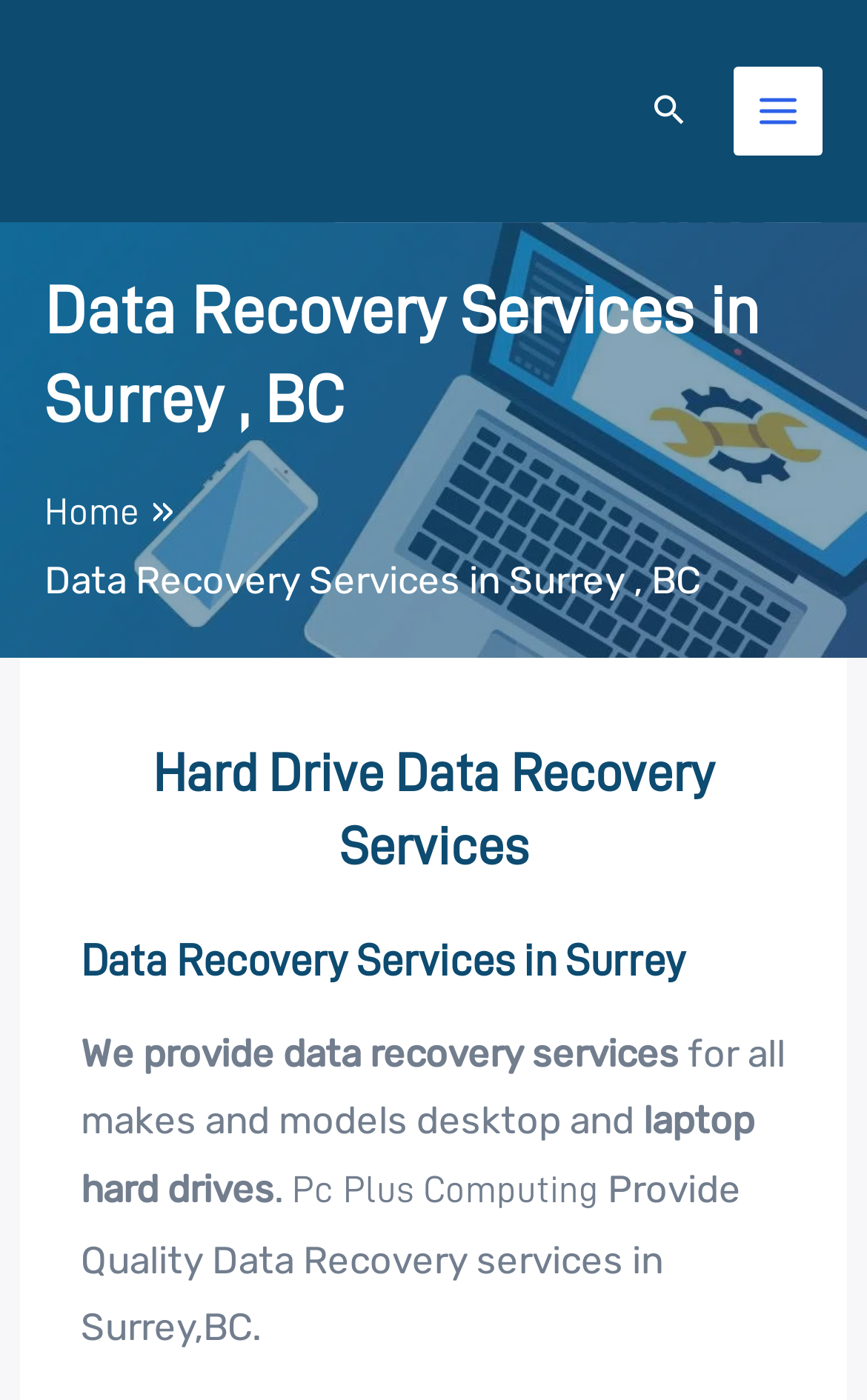Identify the bounding box coordinates of the HTML element based on this description: "Home".

[0.051, 0.352, 0.162, 0.379]